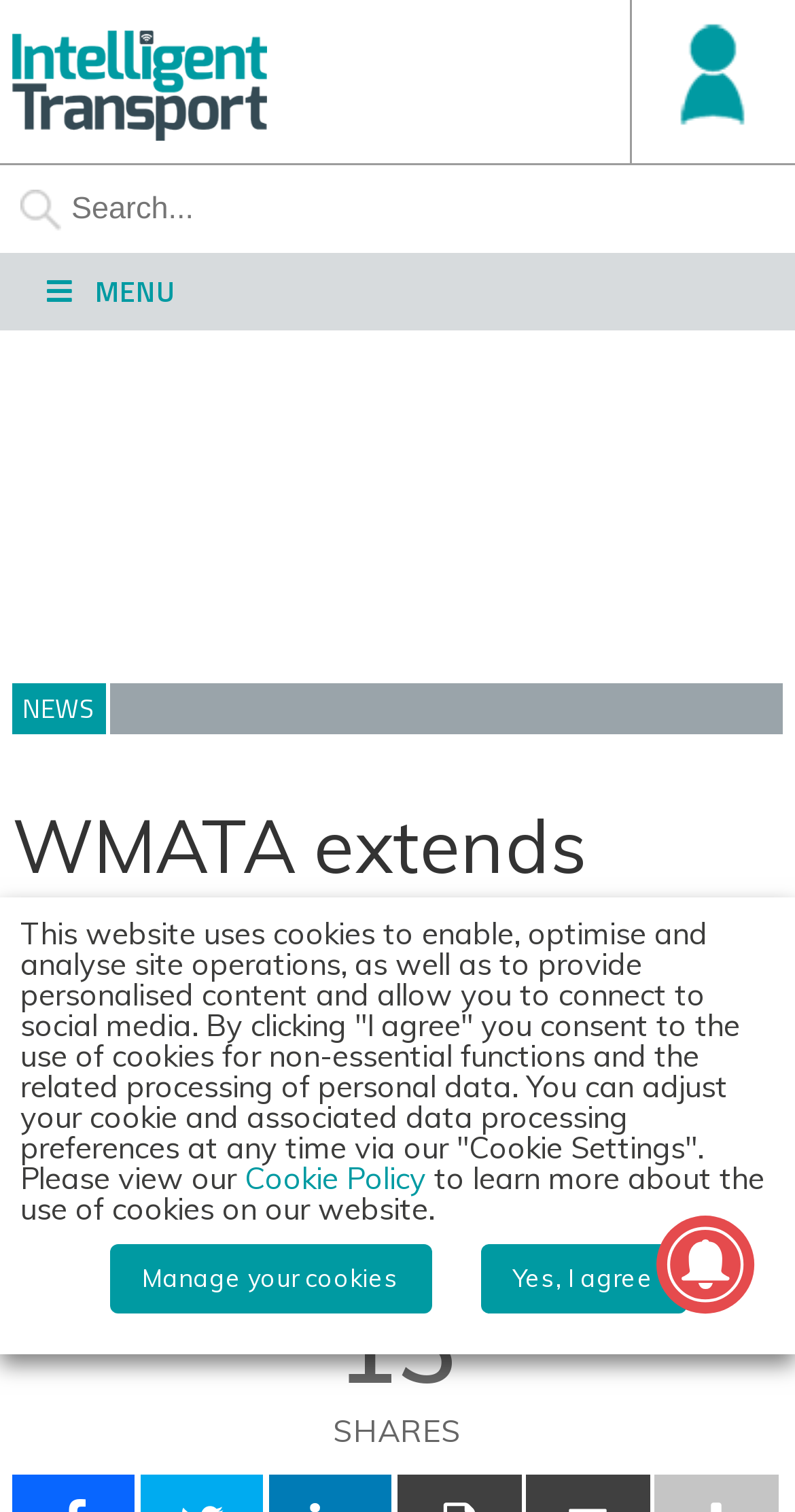Respond to the following query with just one word or a short phrase: 
What is the purpose of the 'MENU' button?

To navigate